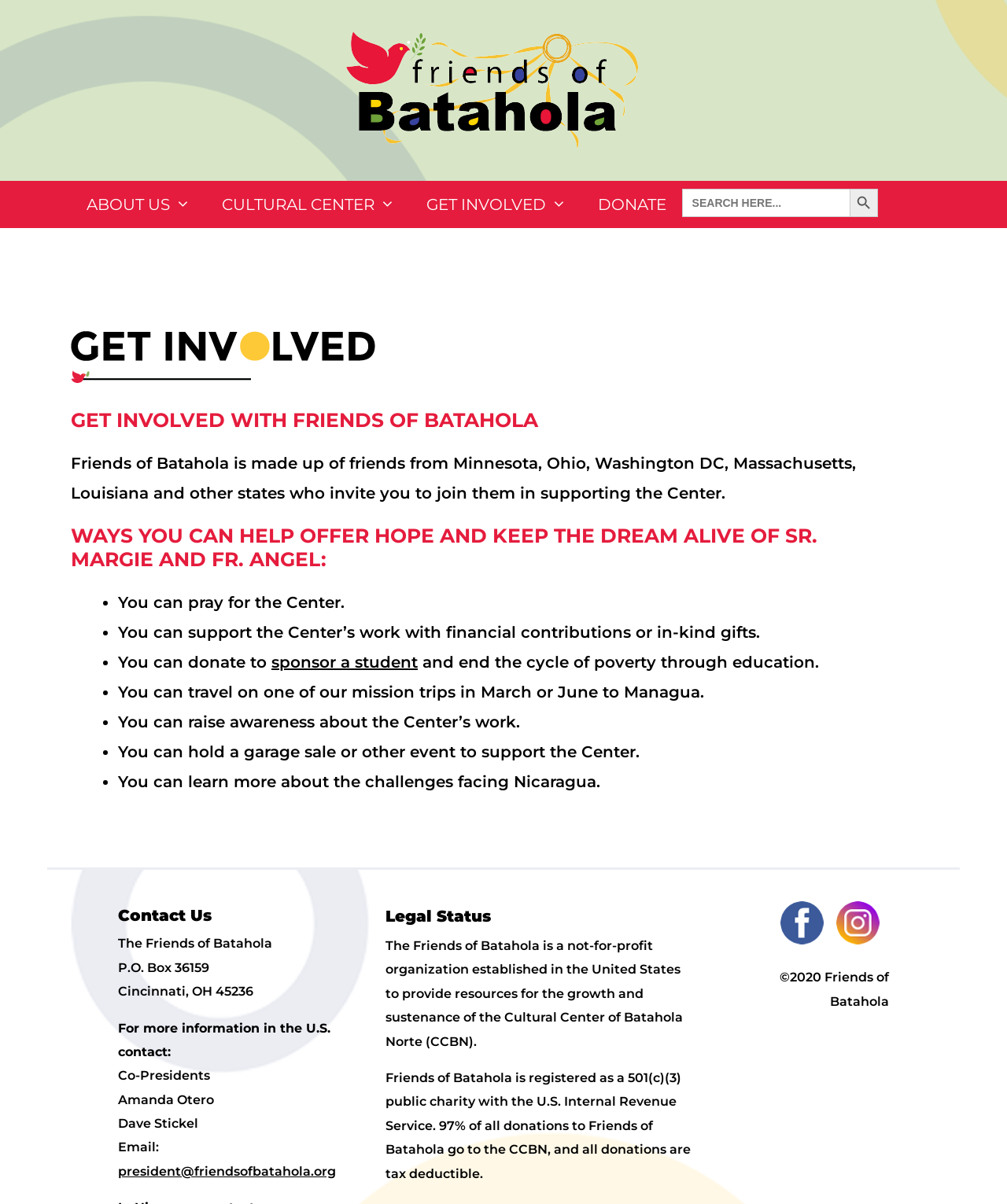Specify the bounding box coordinates for the region that must be clicked to perform the given instruction: "Learn more about Friends of Batahola".

[0.342, 0.066, 0.635, 0.082]